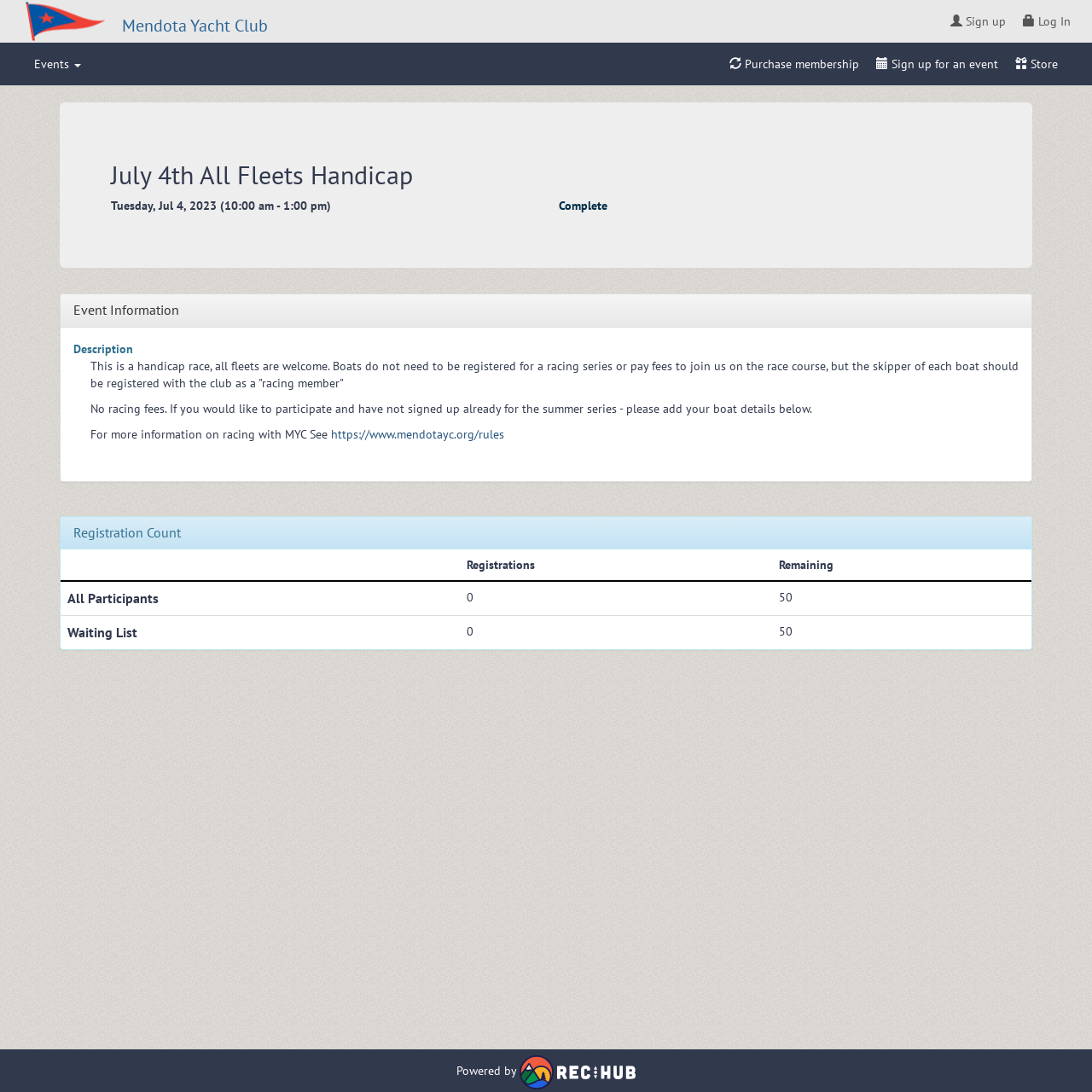Based on the visual content of the image, answer the question thoroughly: What is the name of the yacht club?

The name of the yacht club can be found in the image at the top left corner of the webpage, which says 'Mendota Yacht Club'.